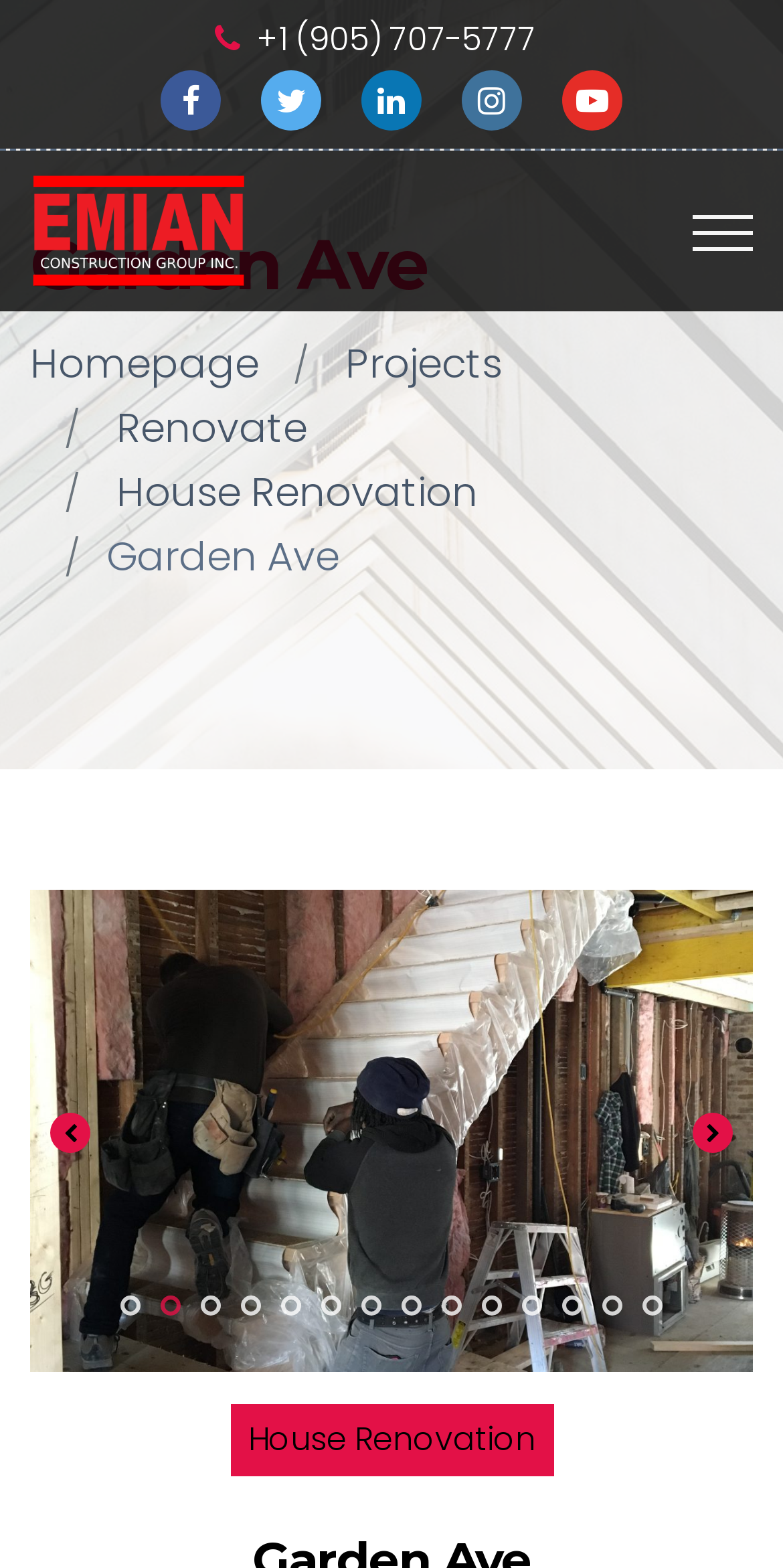Using the webpage screenshot, find the UI element described by House Renovation. Provide the bounding box coordinates in the format (top-left x, top-left y, bottom-right x, bottom-right y), ensuring all values are floating point numbers between 0 and 1.

[0.294, 0.896, 0.706, 0.942]